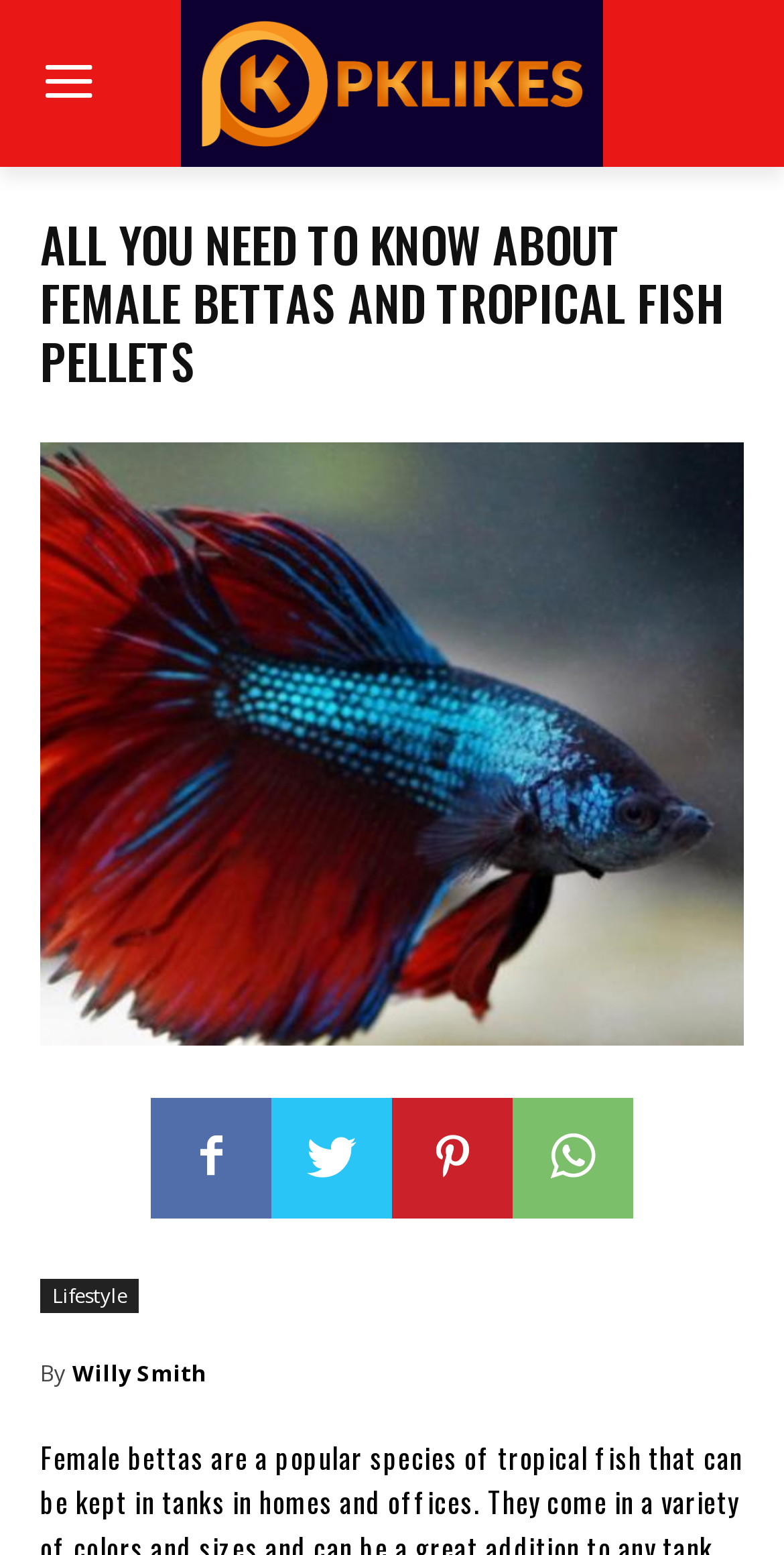Who is the author of the article?
Refer to the image and provide a detailed answer to the question.

The author of the article is mentioned at the bottom of the webpage, with a link to the author's name 'Willy Smith'.